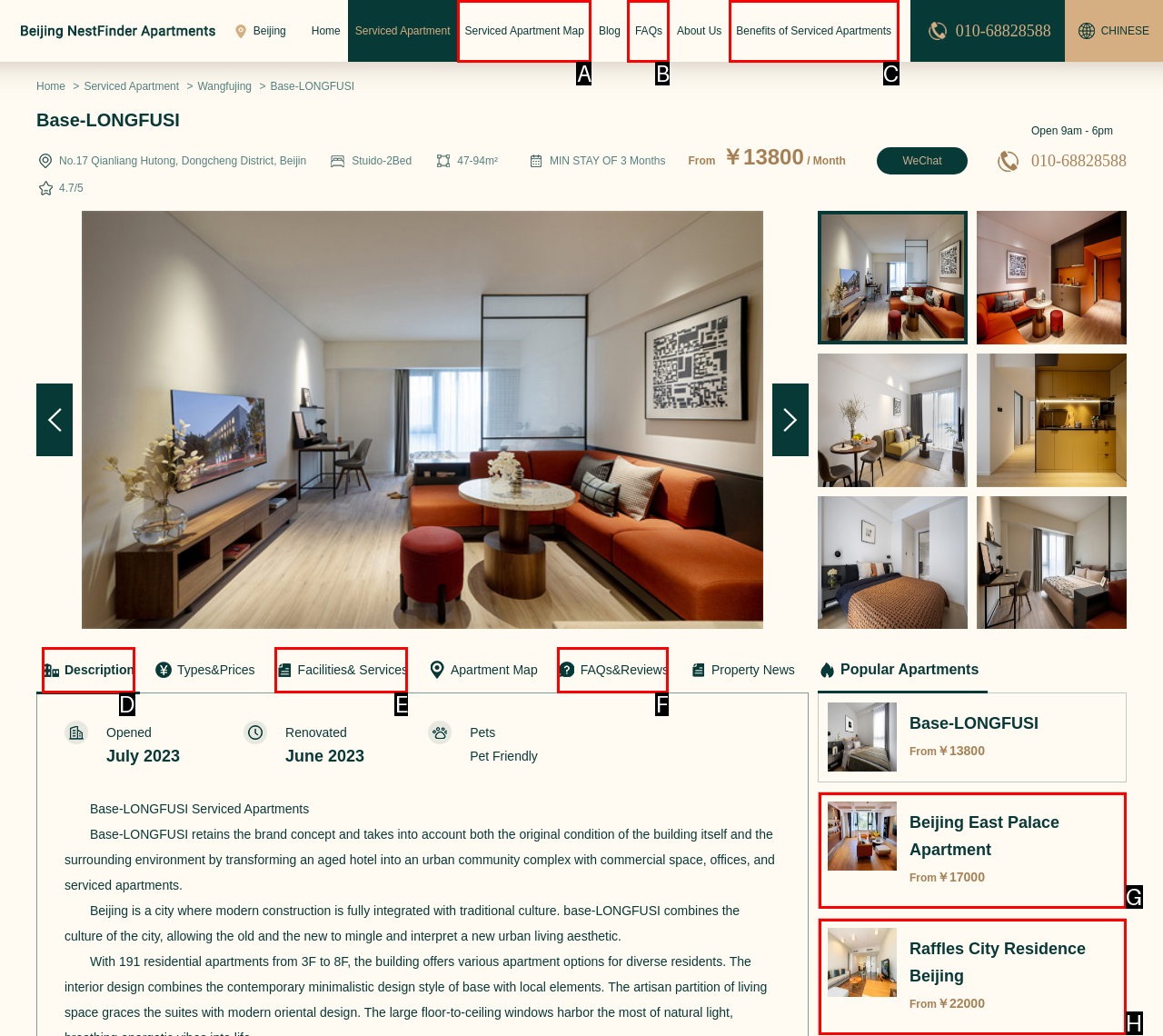Identify the option that corresponds to the description: Beijing East Palace Apartment From￥17000. Provide only the letter of the option directly.

G